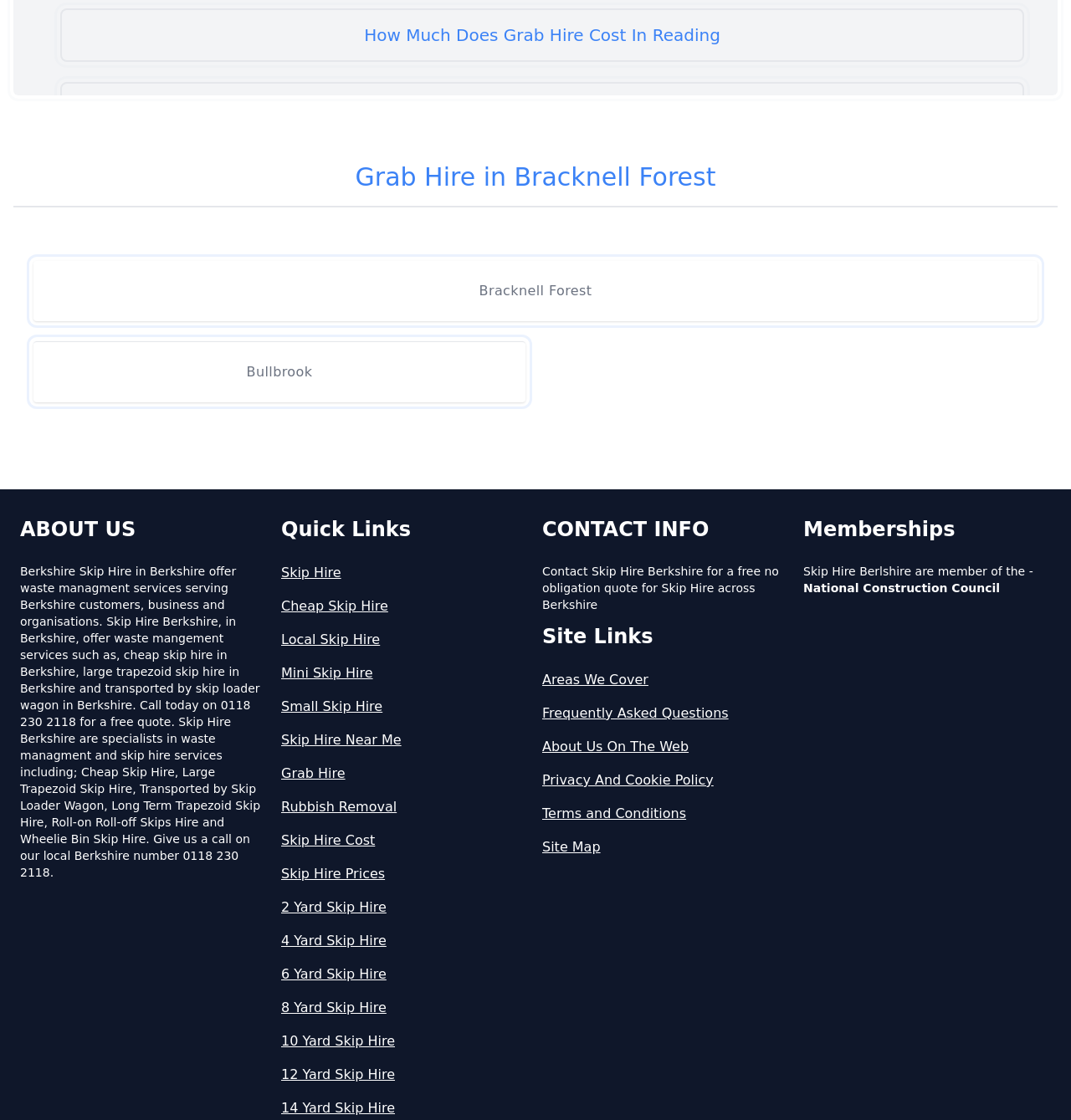Identify the bounding box coordinates for the UI element described as follows: Bullbrook. Use the format (top-left x, top-left y, bottom-right x, bottom-right y) and ensure all values are floating point numbers between 0 and 1.

[0.031, 0.305, 0.491, 0.359]